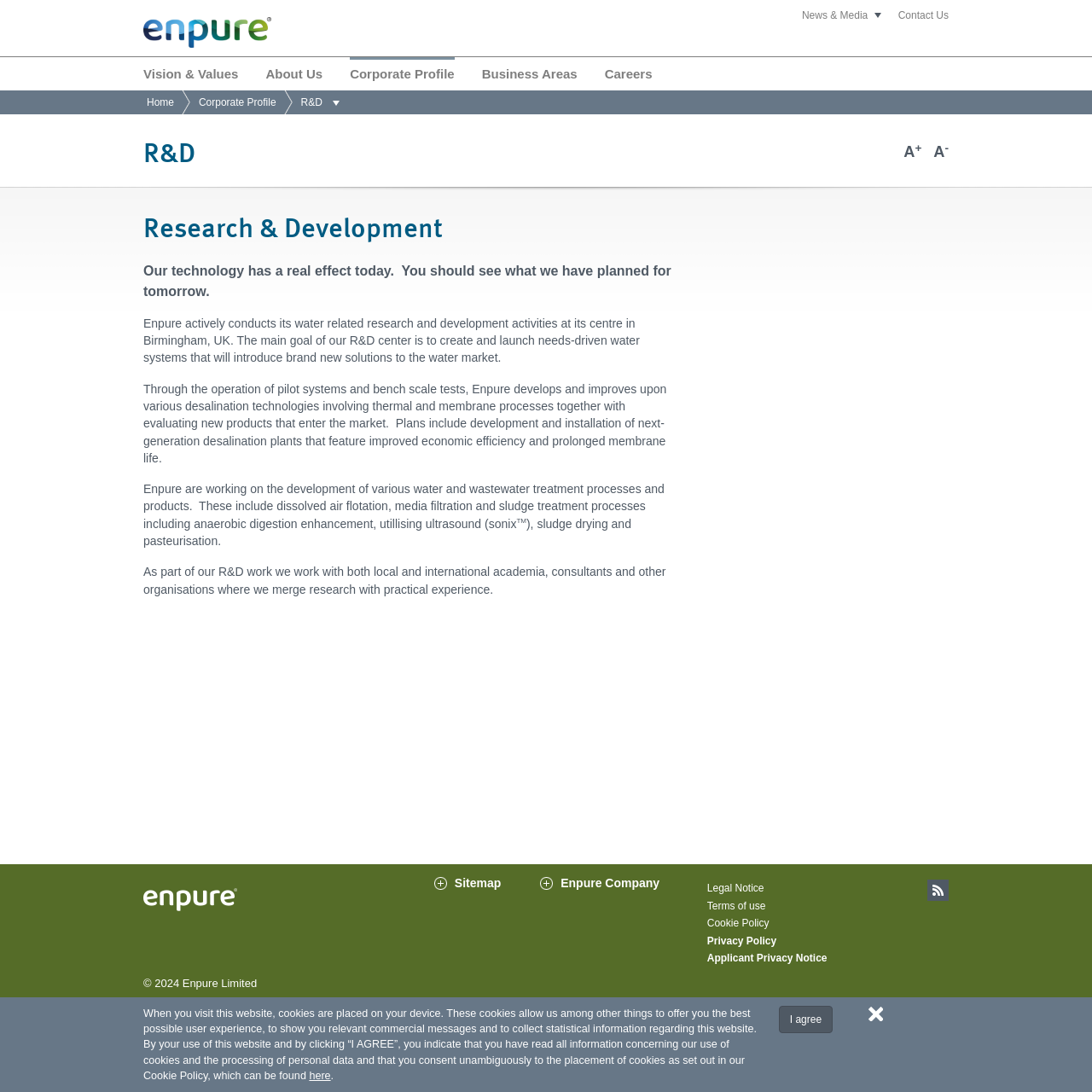Locate the bounding box coordinates of the area you need to click to fulfill this instruction: 'Go to Contact Us'. The coordinates must be in the form of four float numbers ranging from 0 to 1: [left, top, right, bottom].

[0.822, 0.0, 0.869, 0.026]